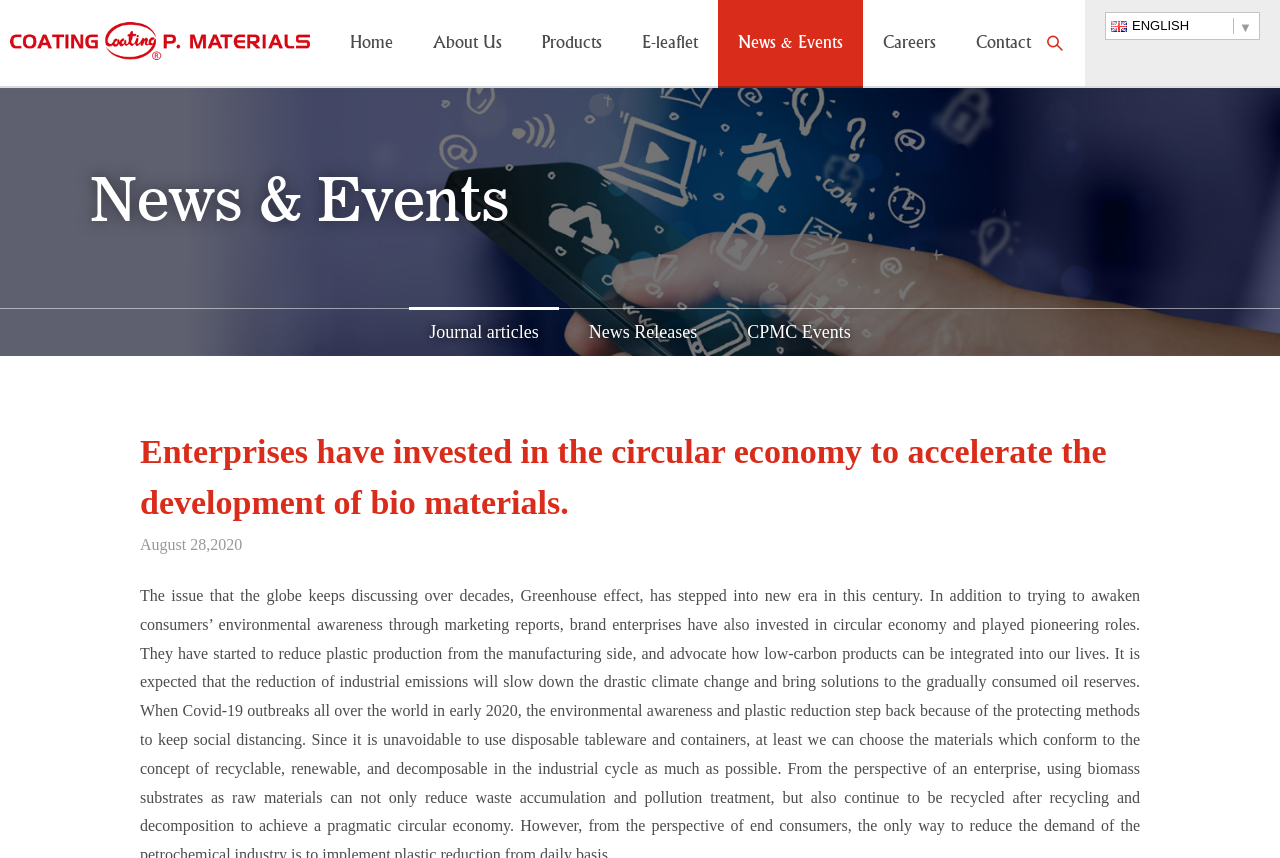Locate the bounding box coordinates of the clickable region necessary to complete the following instruction: "Read Journal articles". Provide the coordinates in the format of four float numbers between 0 and 1, i.e., [left, top, right, bottom].

[0.32, 0.36, 0.437, 0.415]